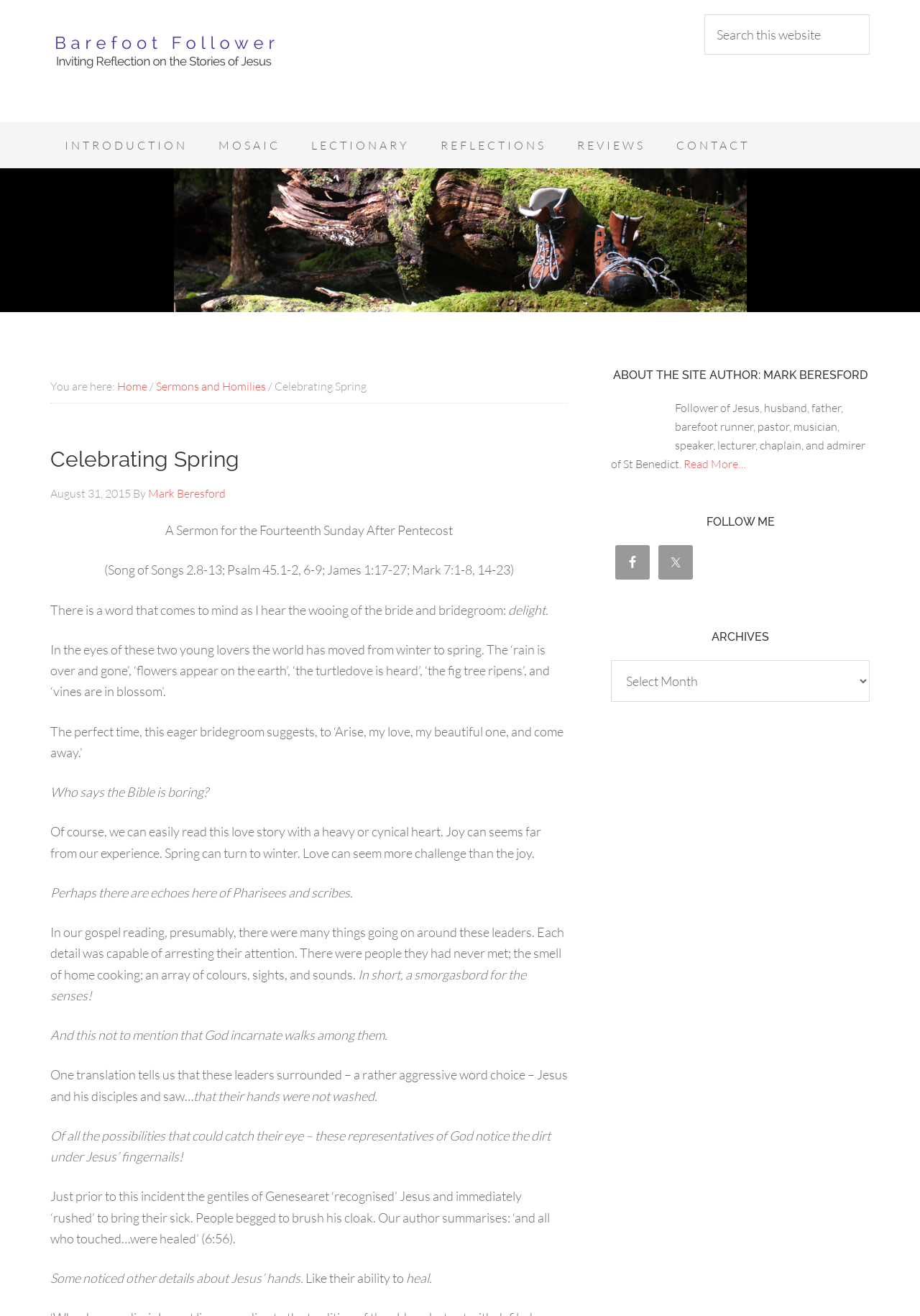What is the name of the social media platform with a bird logo?
Using the image as a reference, answer the question in detail.

I found the answer by looking at the 'FOLLOW ME' section in the 'Primary Sidebar' where it shows the logos of different social media platforms, and I recognized the bird logo as Twitter.